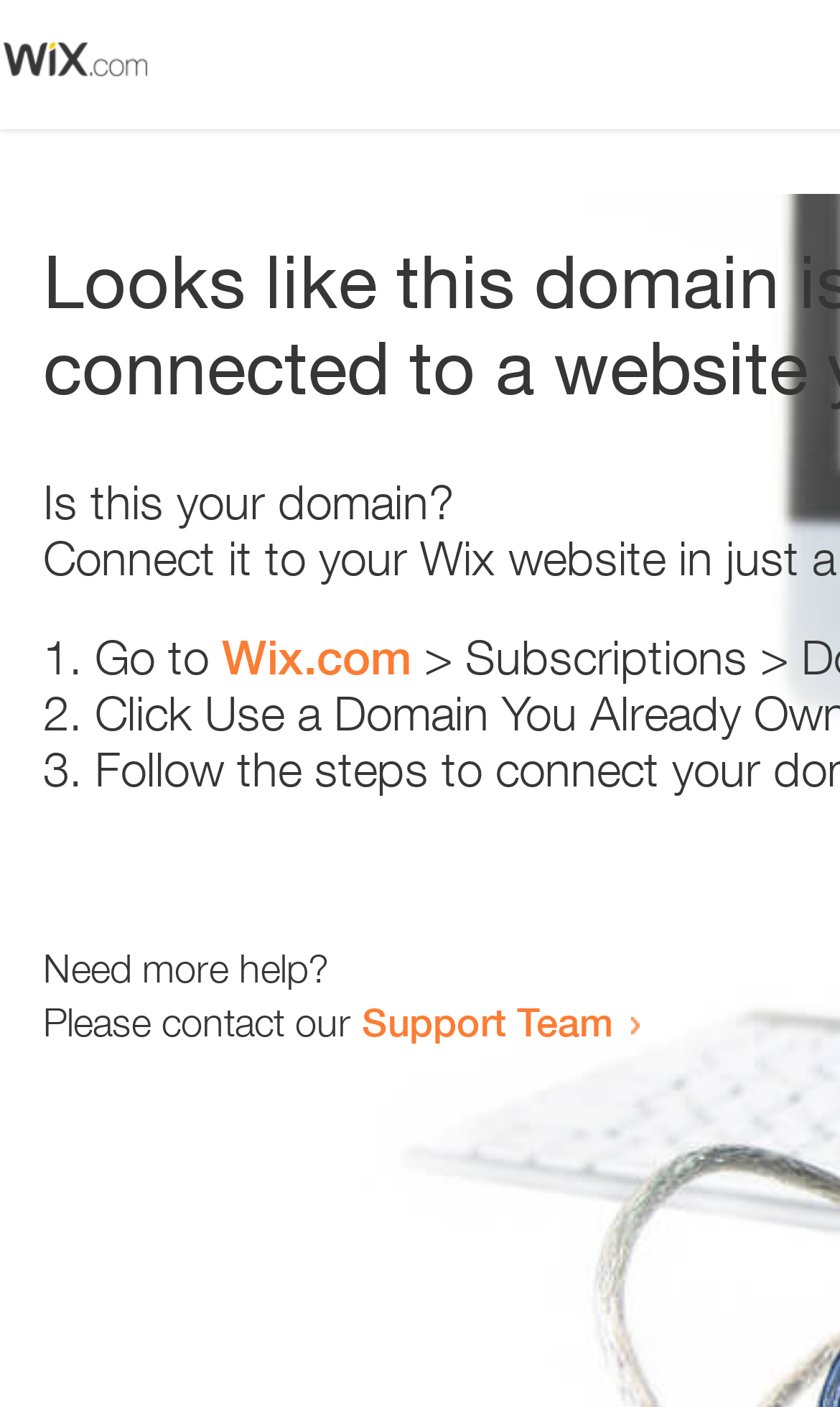Give a full account of the webpage's elements and their arrangement.

The webpage appears to be an error page, with a small image at the top left corner. Below the image, there is a question "Is this your domain?" in a prominent position. 

To the right of the question, there is a numbered list with three items. The first item starts with "1." and suggests going to "Wix.com". The second item starts with "2." and the third item starts with "3.", but their contents are not specified. 

Further down the page, there is a message "Need more help?" followed by a sentence "Please contact our Support Team" with a link to the Support Team.